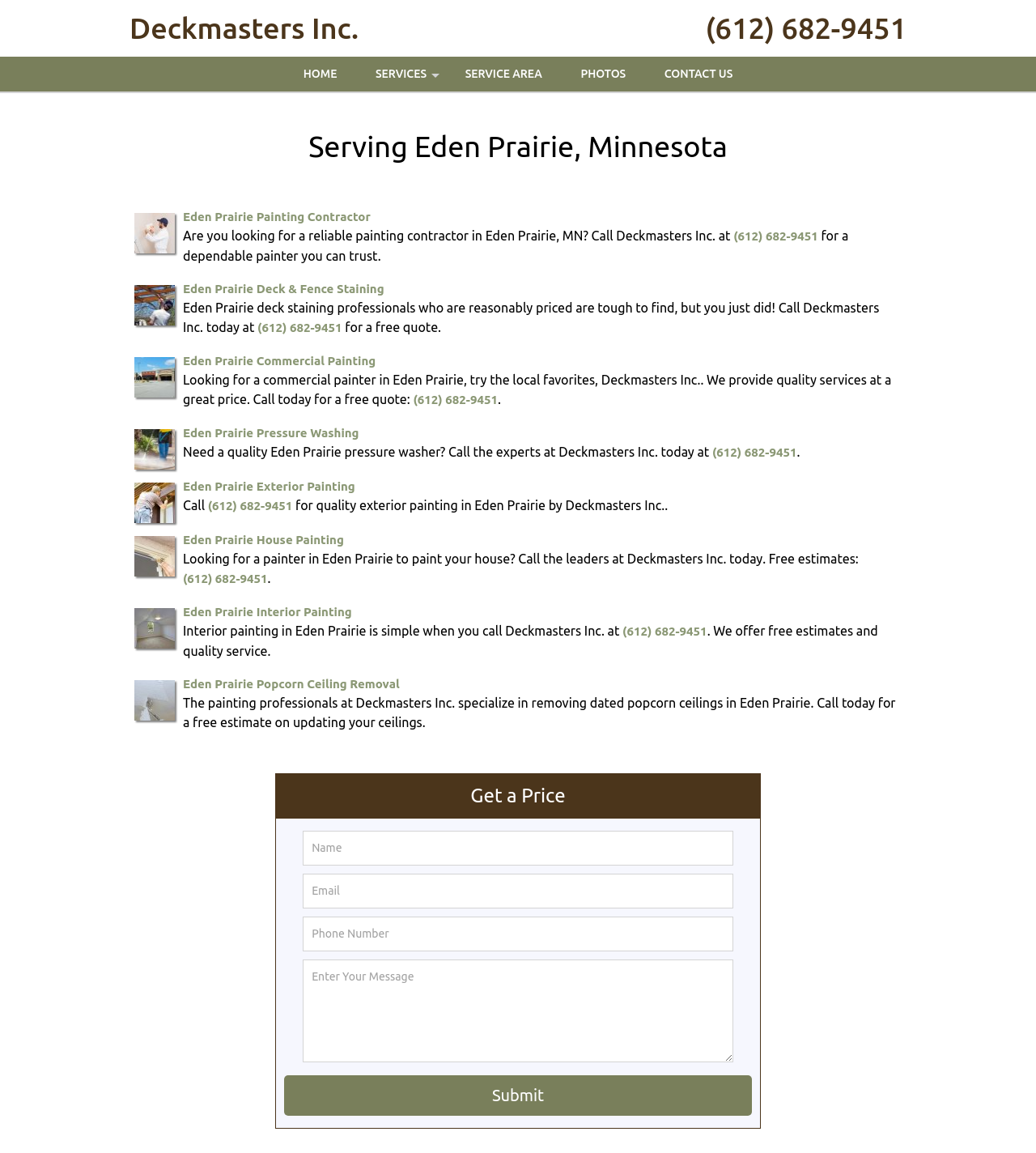Identify the bounding box coordinates for the UI element mentioned here: "Contact Us". Provide the coordinates as four float values between 0 and 1, i.e., [left, top, right, bottom].

[0.624, 0.049, 0.724, 0.08]